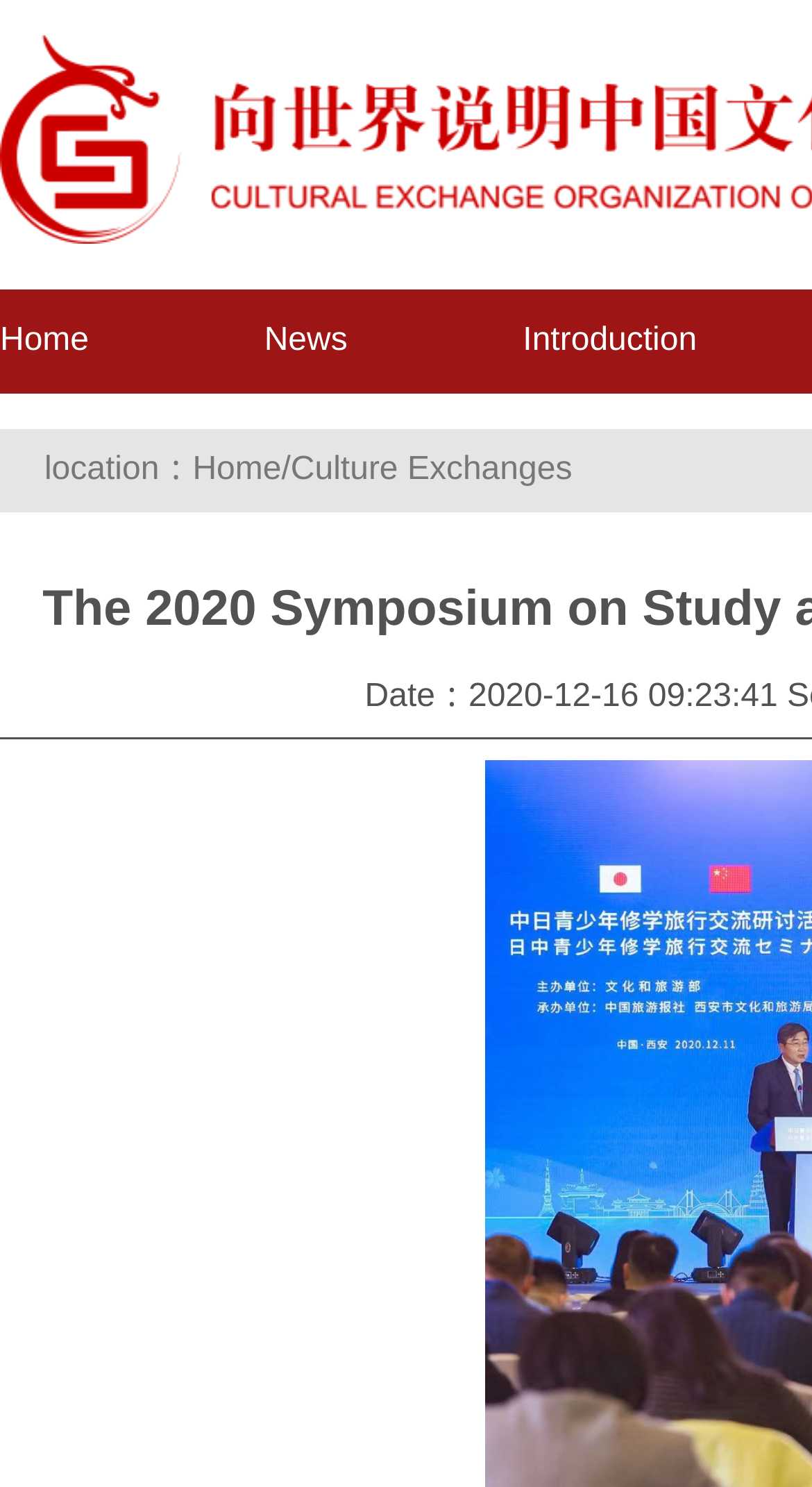Provide a brief response to the question using a single word or phrase: 
What is the category of the news article?

Culture Exchanges